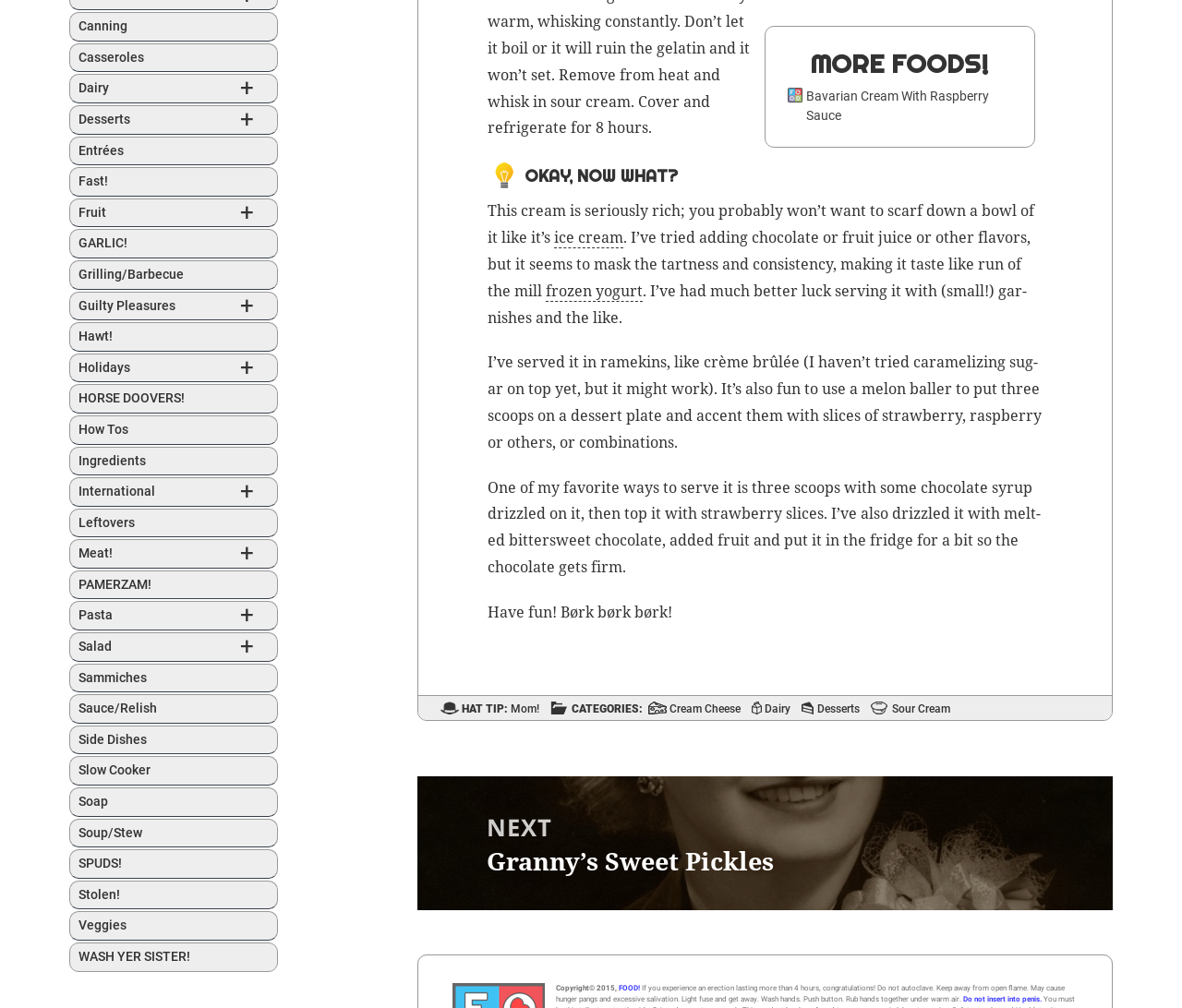Provide the bounding box for the UI element matching this description: "Grilling/Barbecue".

[0.059, 0.258, 0.235, 0.287]